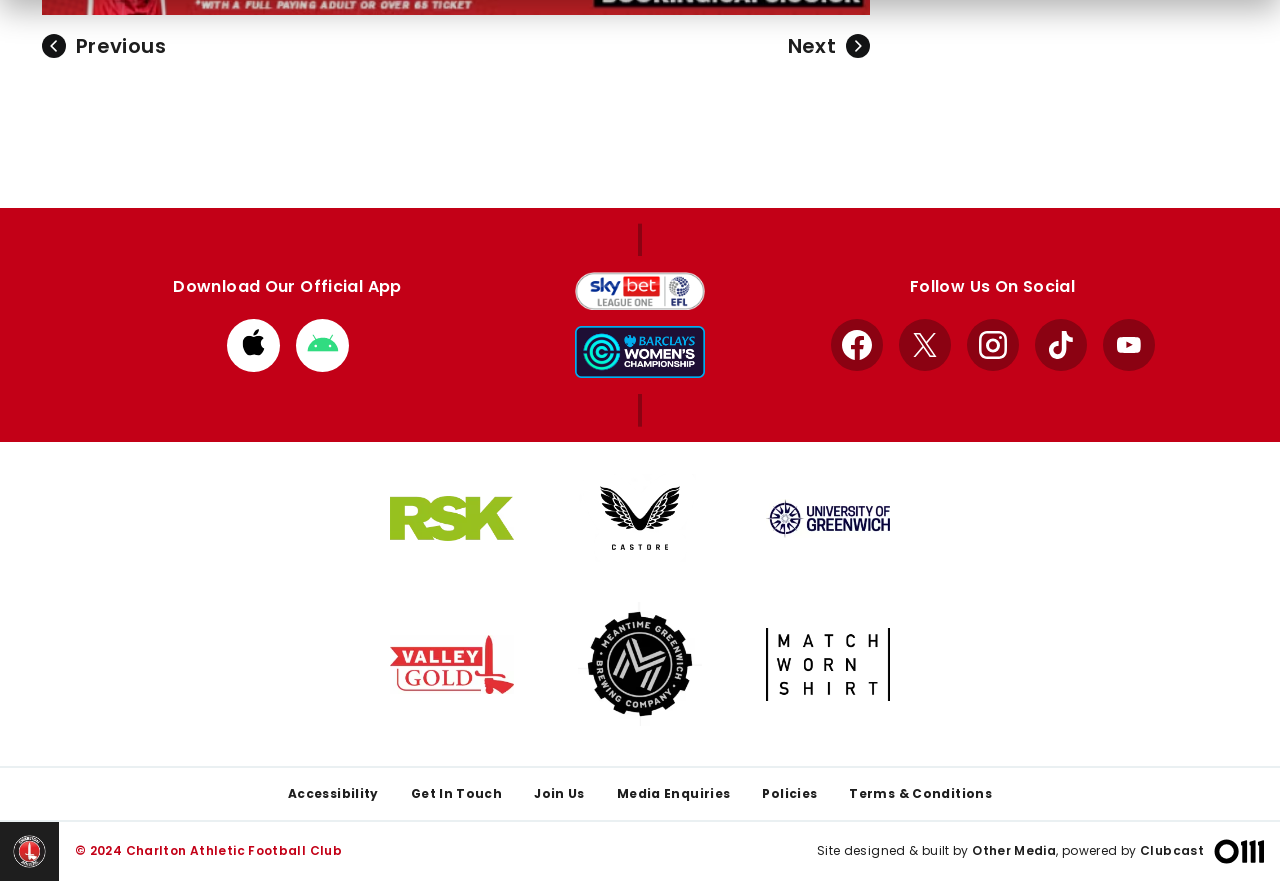Answer the question below using just one word or a short phrase: 
What is the name of the championship sponsored by Barclays?

Barclays Womens Championship